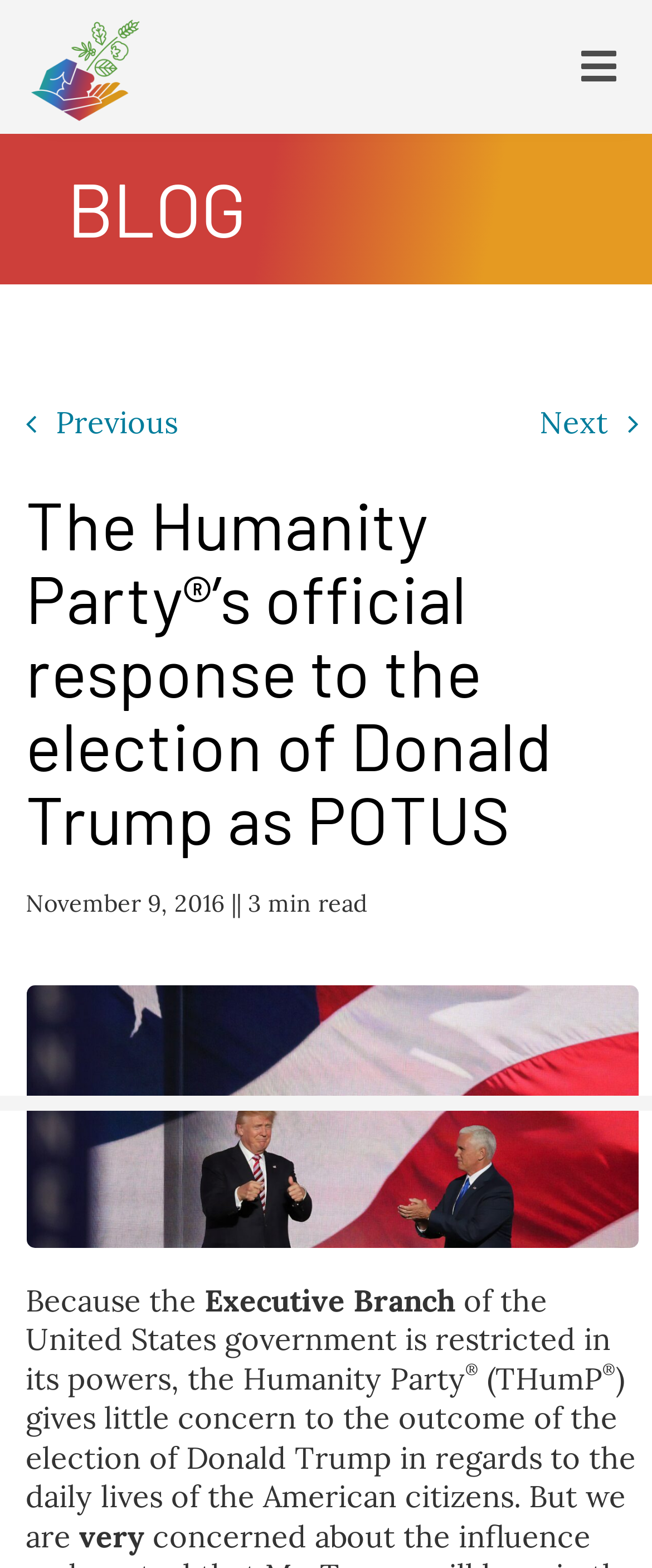What is the topic of the blog post on this webpage?
Using the image as a reference, give a one-word or short phrase answer.

Donald Trump's election